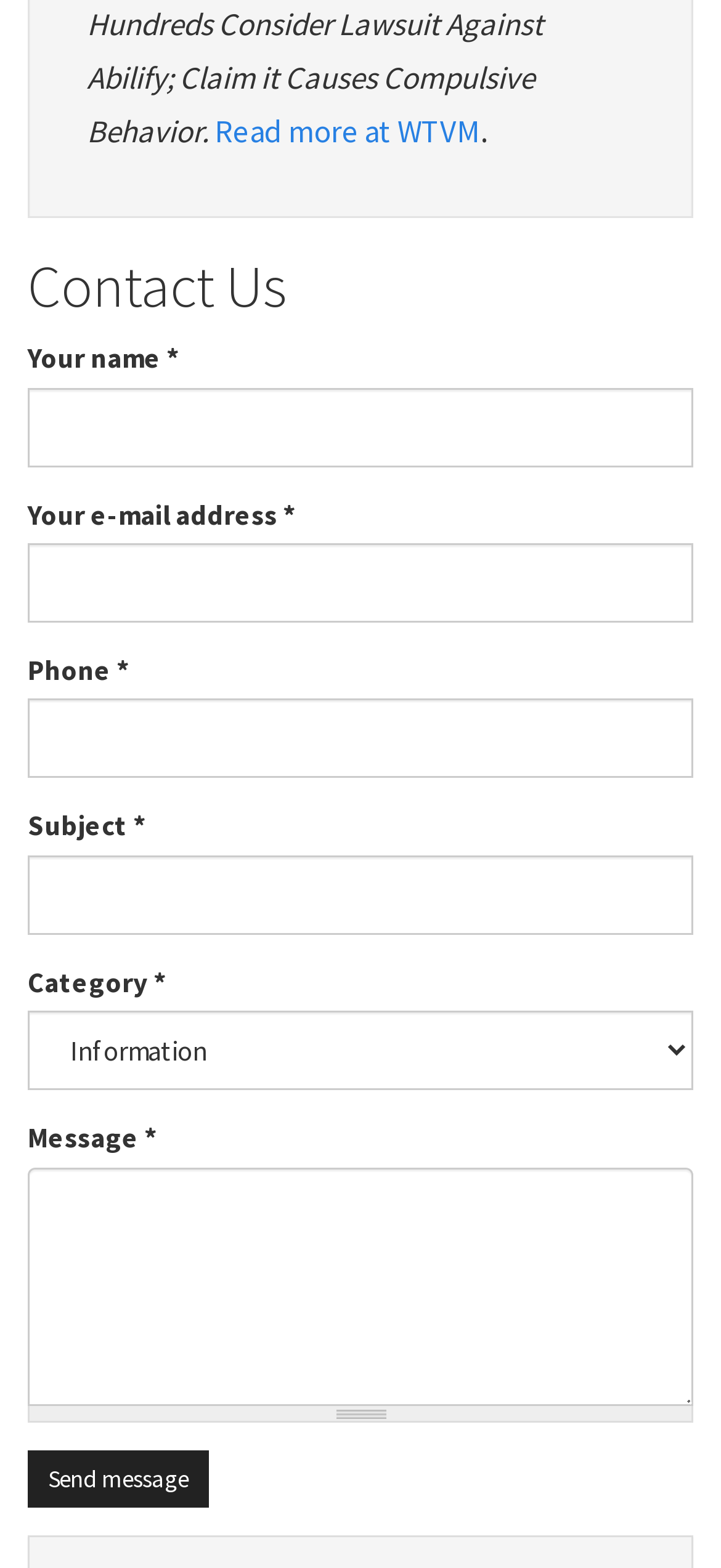Extract the bounding box coordinates for the HTML element that matches this description: "parent_node: Subject * name="subject"". The coordinates should be four float numbers between 0 and 1, i.e., [left, top, right, bottom].

[0.038, 0.545, 0.962, 0.596]